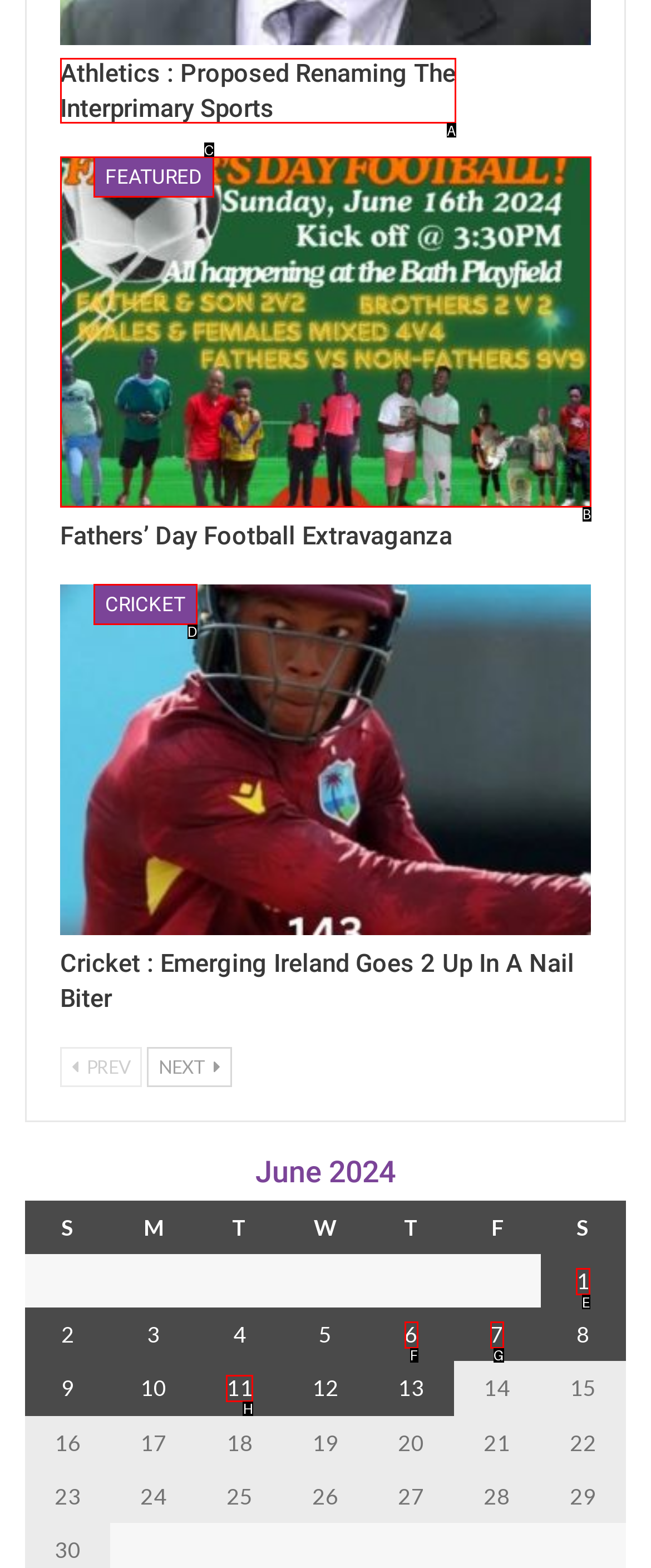For the instruction: Go to 'Posts published on 1 June 2024', which HTML element should be clicked?
Respond with the letter of the appropriate option from the choices given.

E